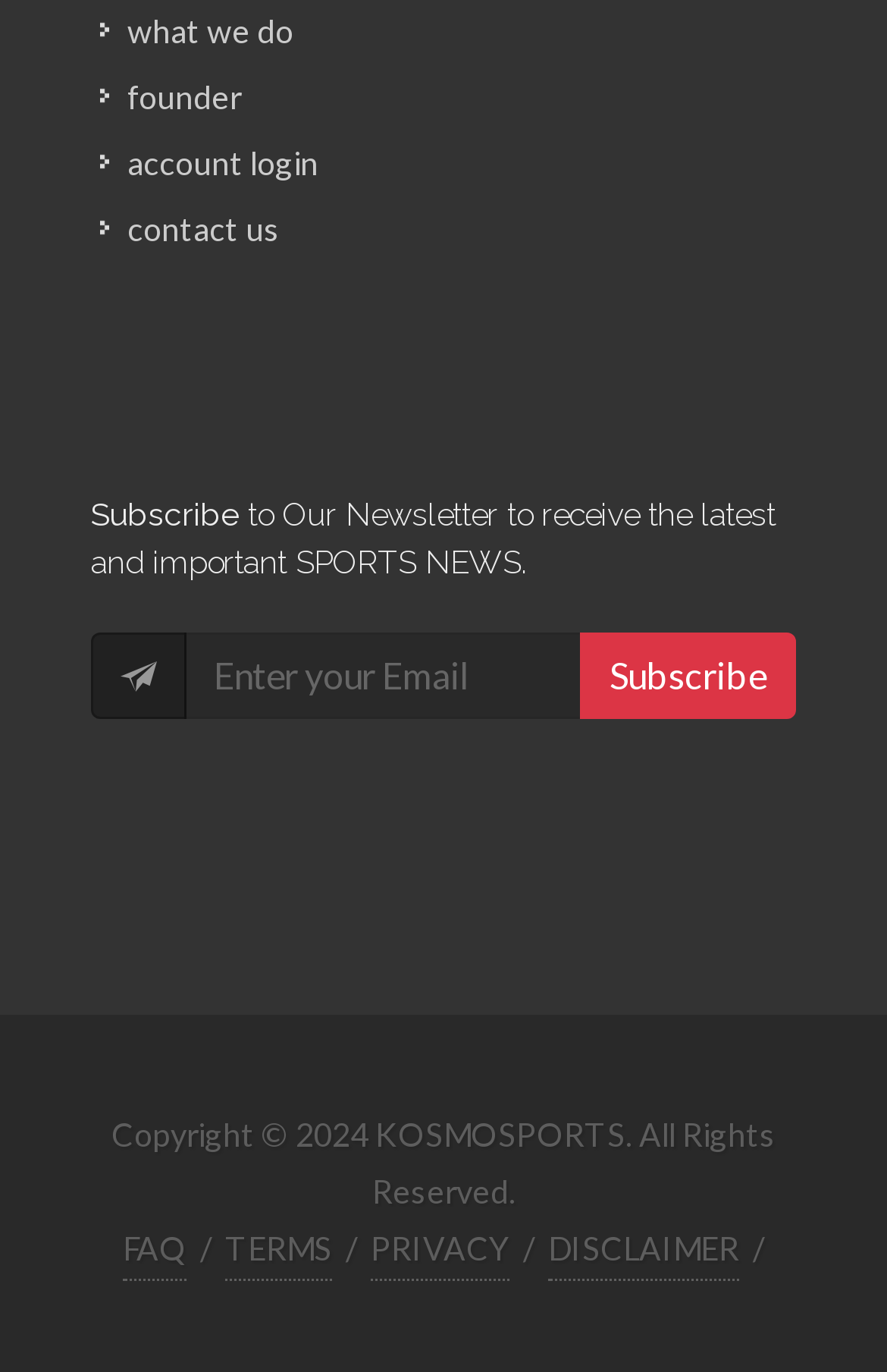What is the purpose of the textbox?
Give a detailed explanation using the information visible in the image.

The textbox is labeled 'Enter your Email' and is required to subscribe to the newsletter, indicating that it is used to input the user's email address.